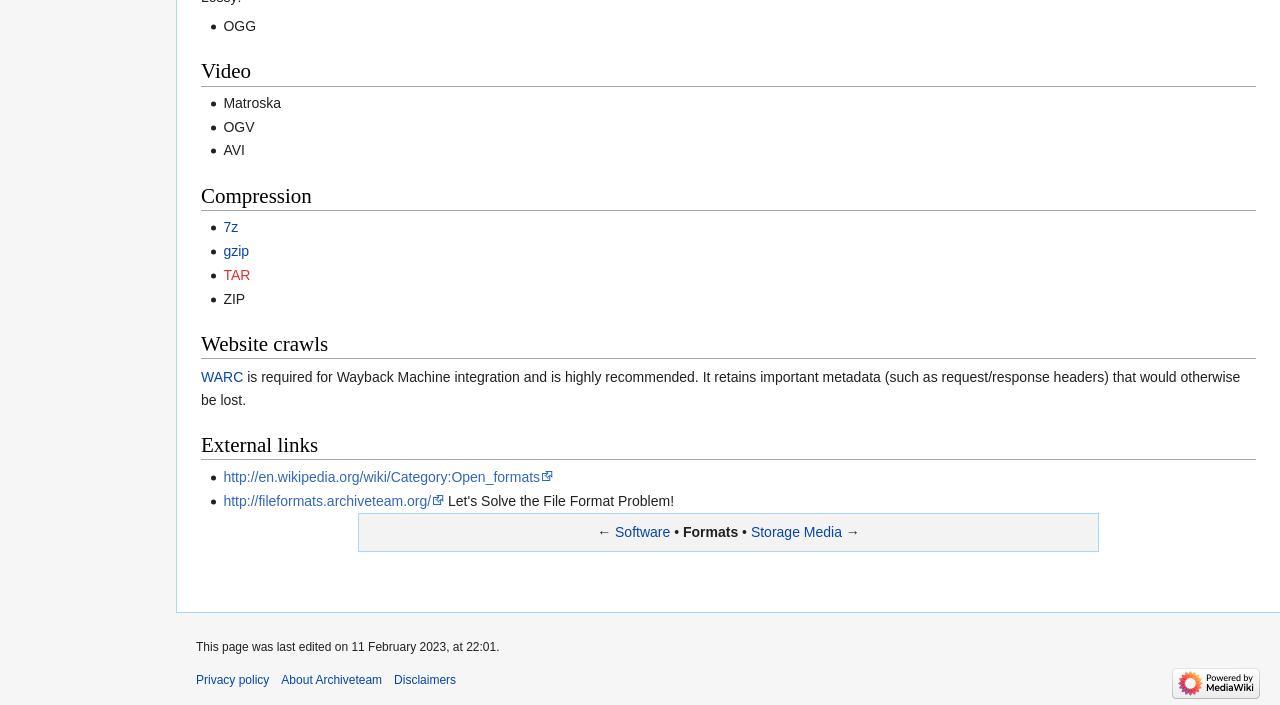Determine the bounding box coordinates of the clickable element necessary to fulfill the instruction: "Click on OGG". Provide the coordinates as four float numbers within the 0 to 1 range, i.e., [left, top, right, bottom].

[0.175, 0.025, 0.2, 0.048]